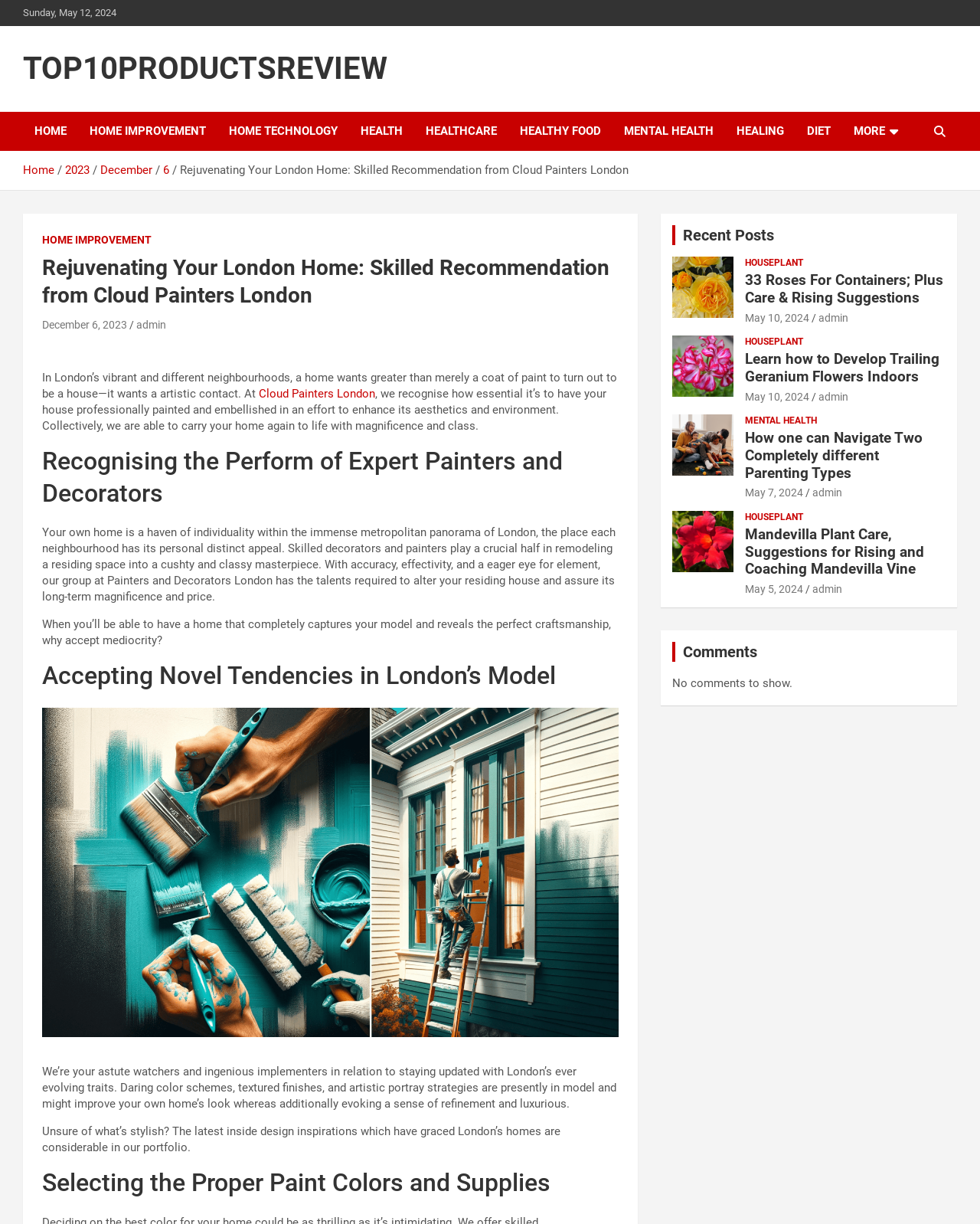Please answer the following question using a single word or phrase: 
What is the theme of the webpage?

Home improvement and decoration